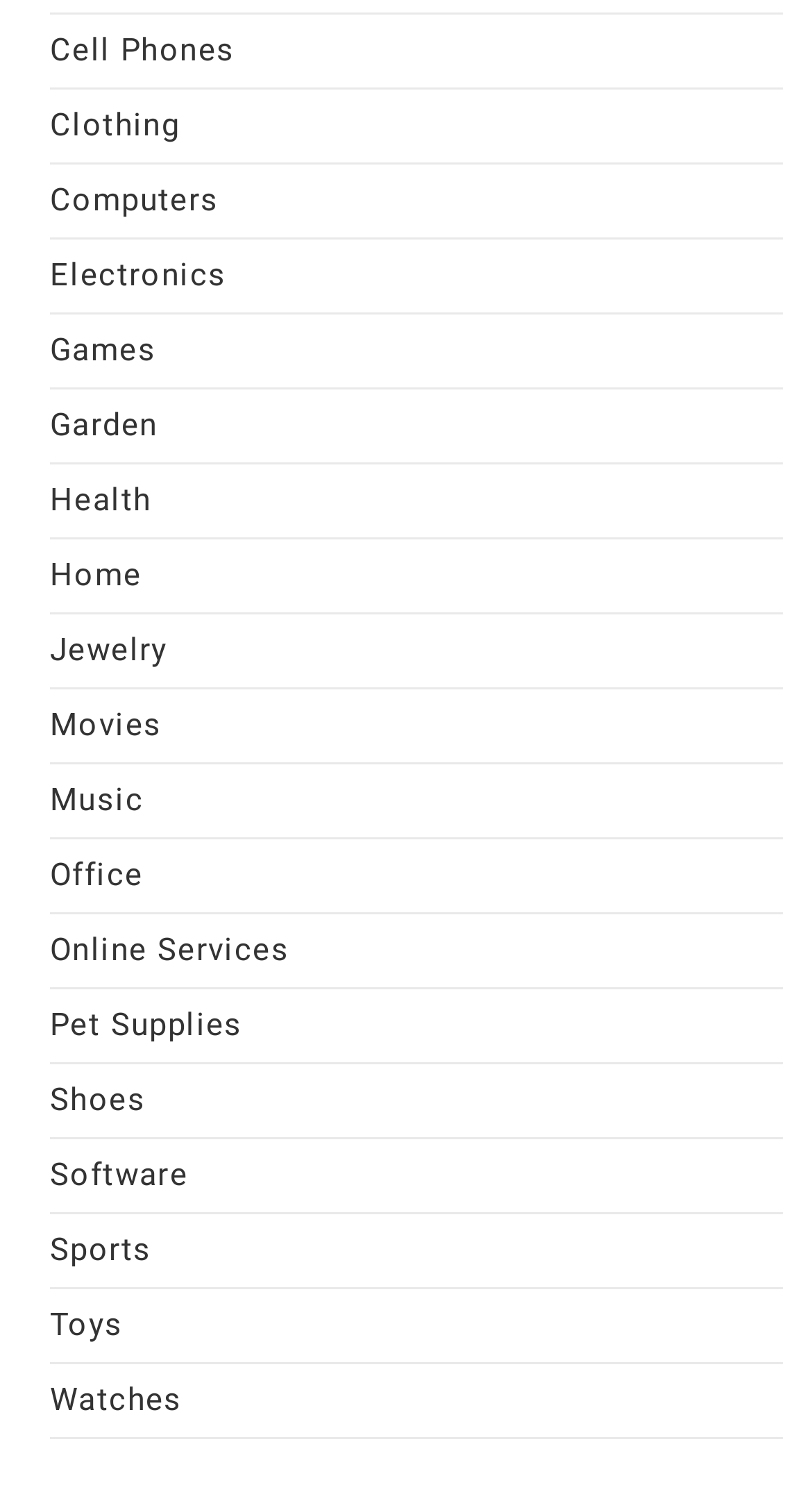Please identify the bounding box coordinates of the element I should click to complete this instruction: 'Browse Cell Phones'. The coordinates should be given as four float numbers between 0 and 1, like this: [left, top, right, bottom].

[0.062, 0.021, 0.289, 0.046]